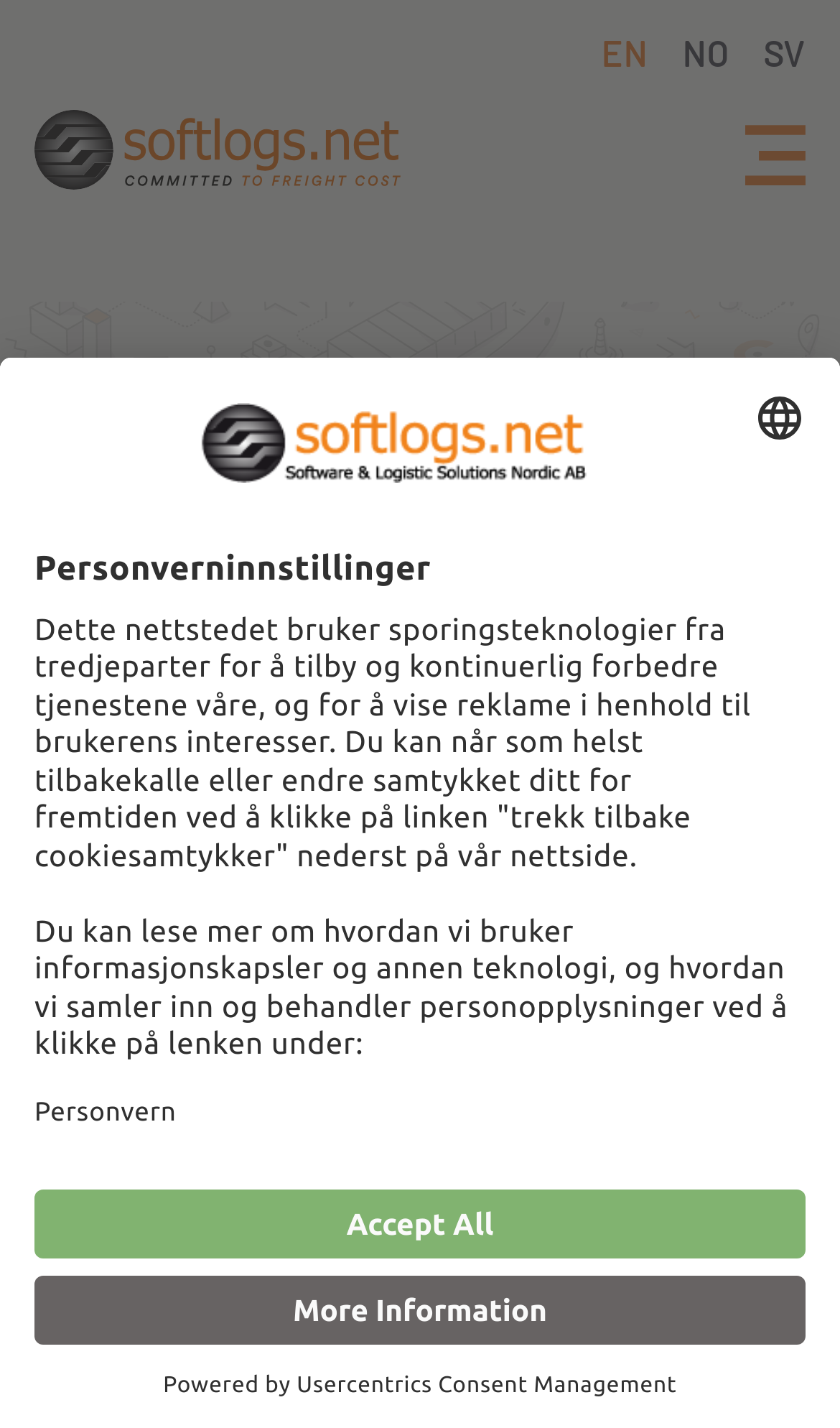Locate the bounding box coordinates of the element you need to click to accomplish the task described by this instruction: "Select language".

[0.897, 0.274, 0.959, 0.31]